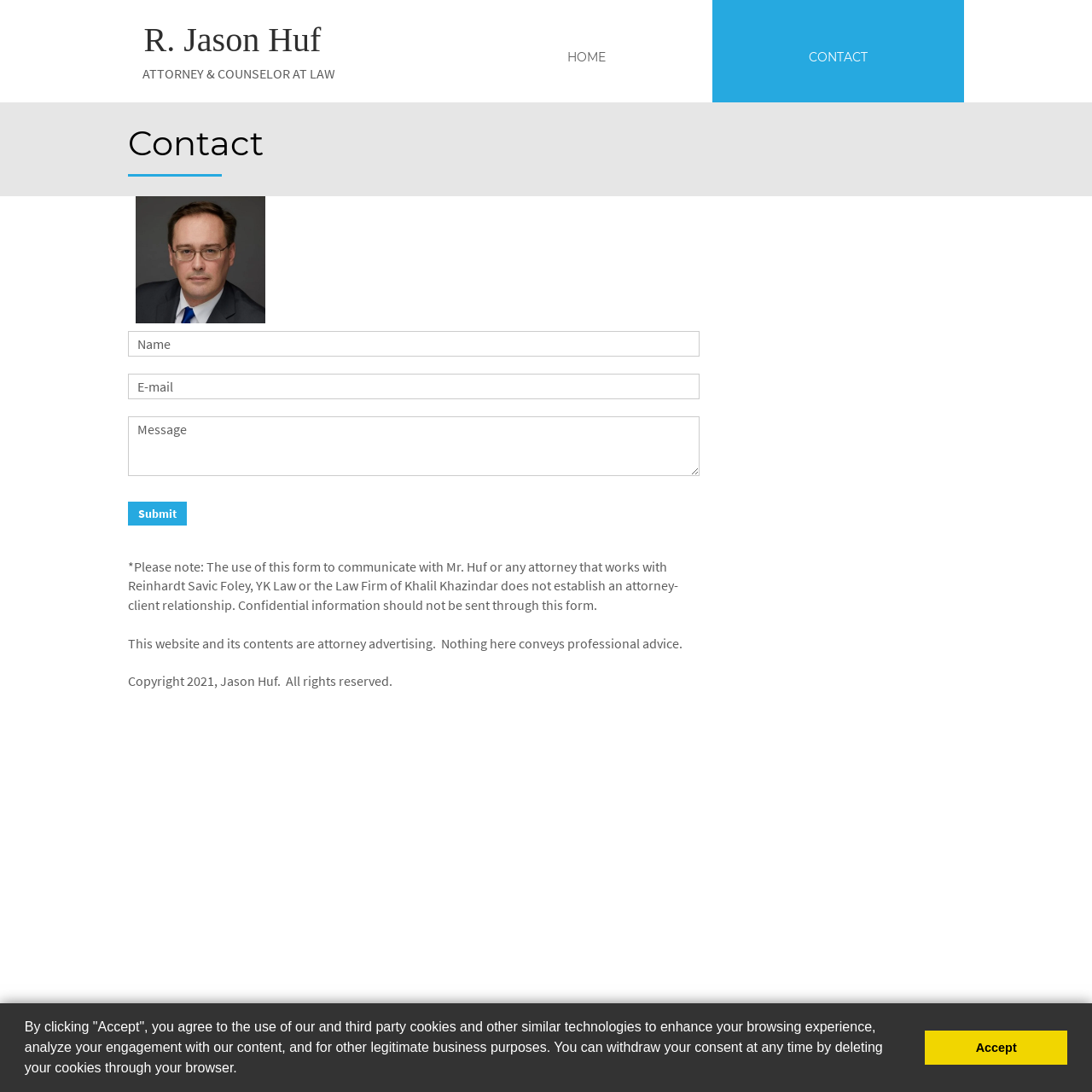Determine the bounding box for the described UI element: "CONTACT".

[0.652, 0.0, 0.883, 0.094]